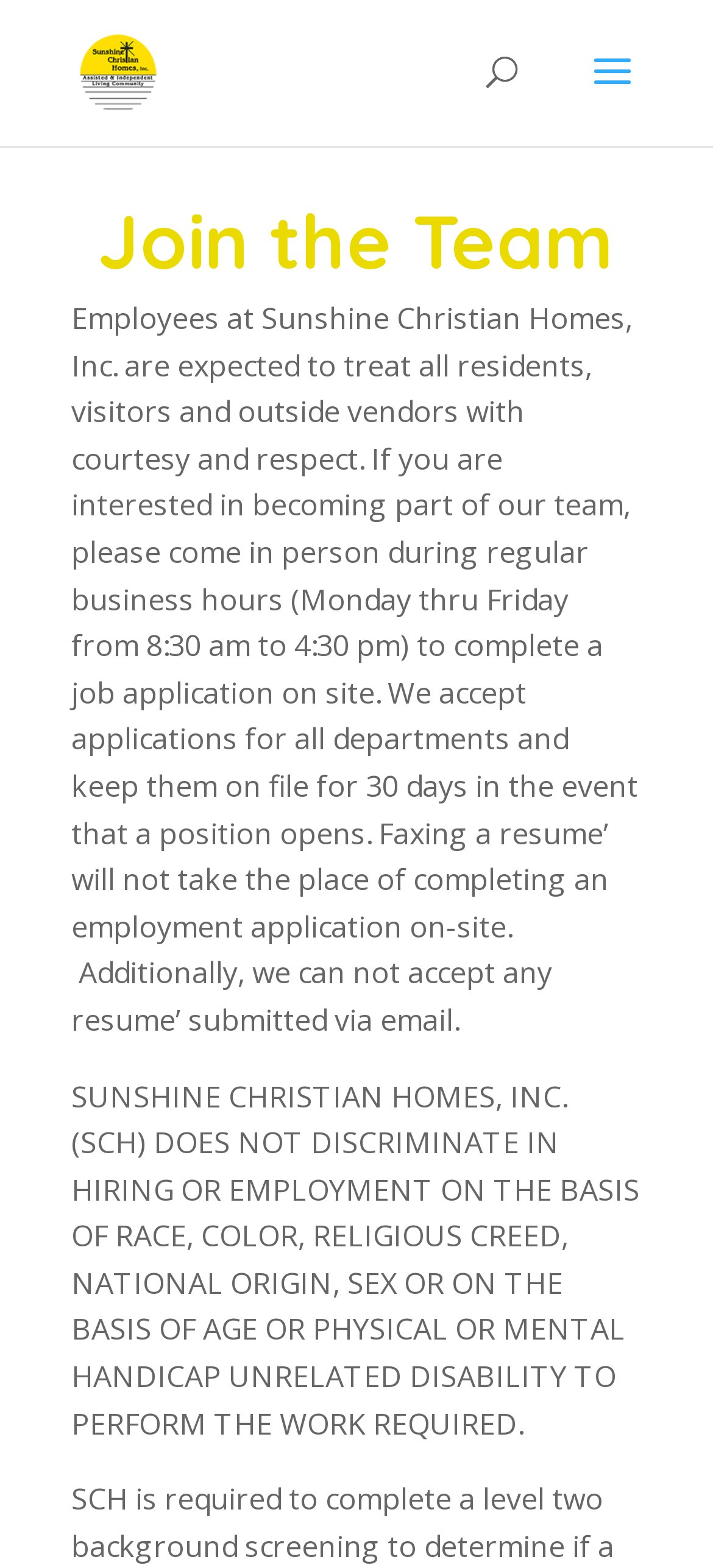Can you find and provide the main heading text of this webpage?

Join the Team